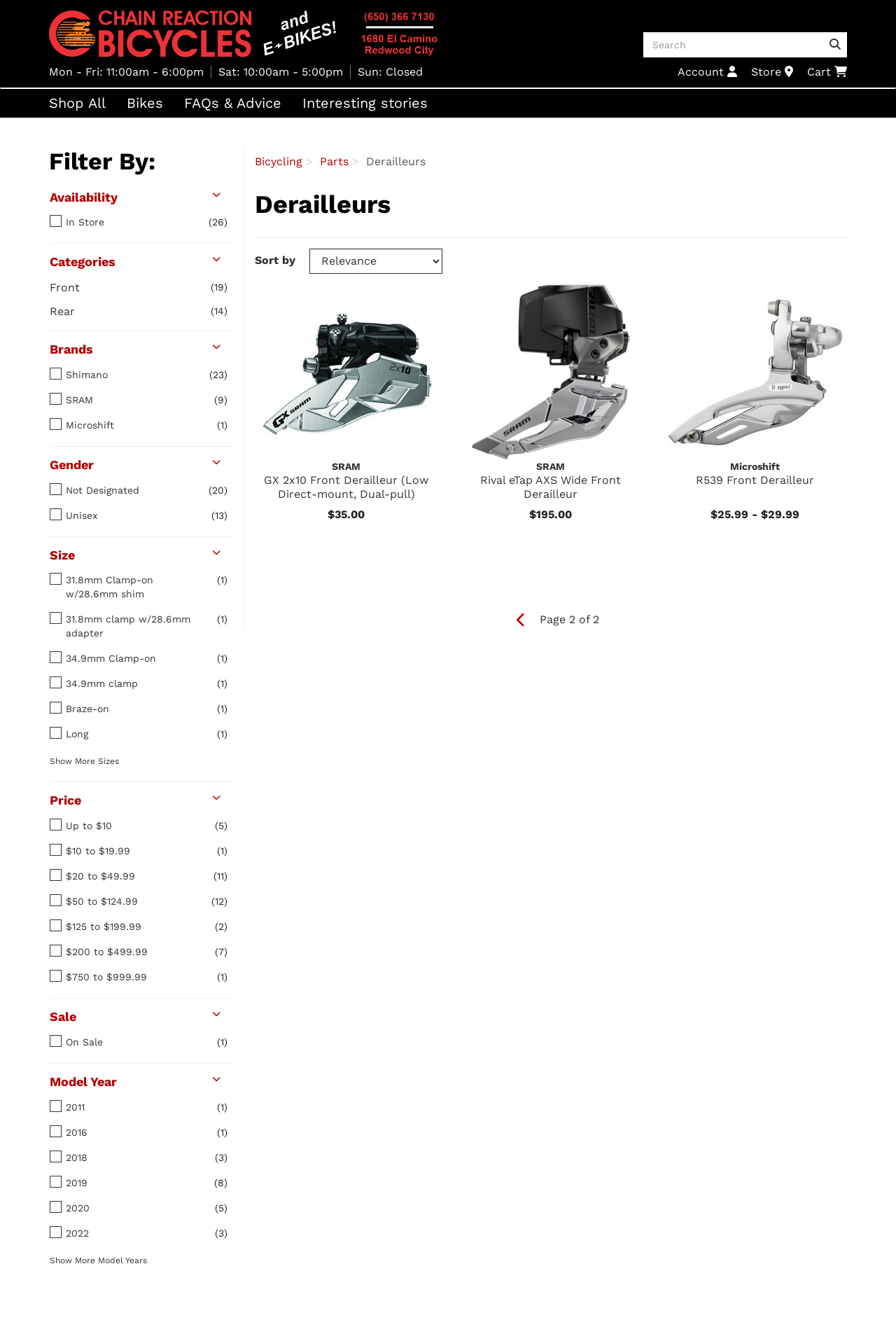Using the given description, provide the bounding box coordinates formatted as (top-left x, top-left y, bottom-right x, bottom-right y), with all values being floating point numbers between 0 and 1. Description: parent_node: By title="Boston Journal"

None